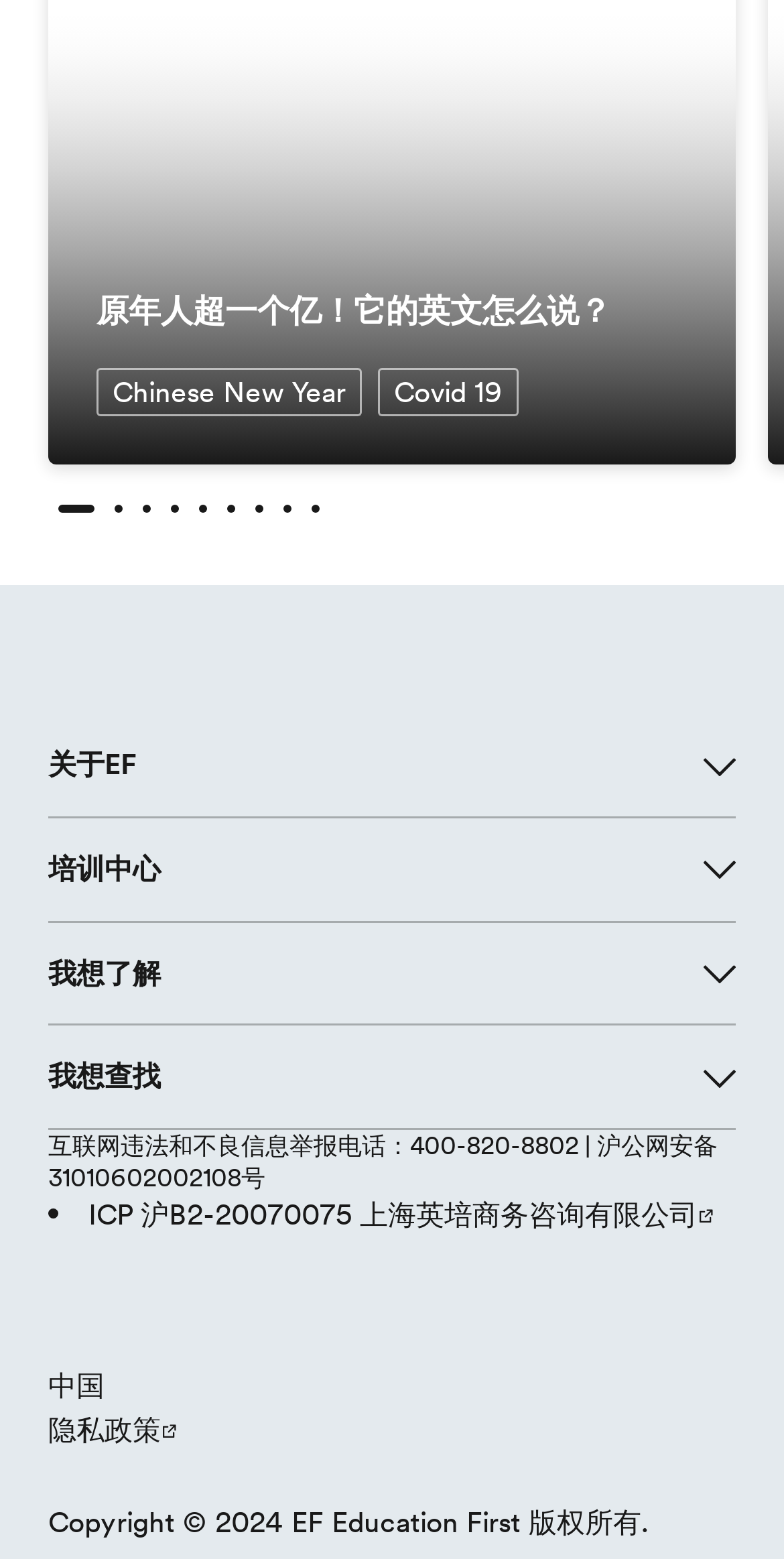Please provide a one-word or phrase answer to the question: 
What is the country mentioned in the footer?

China